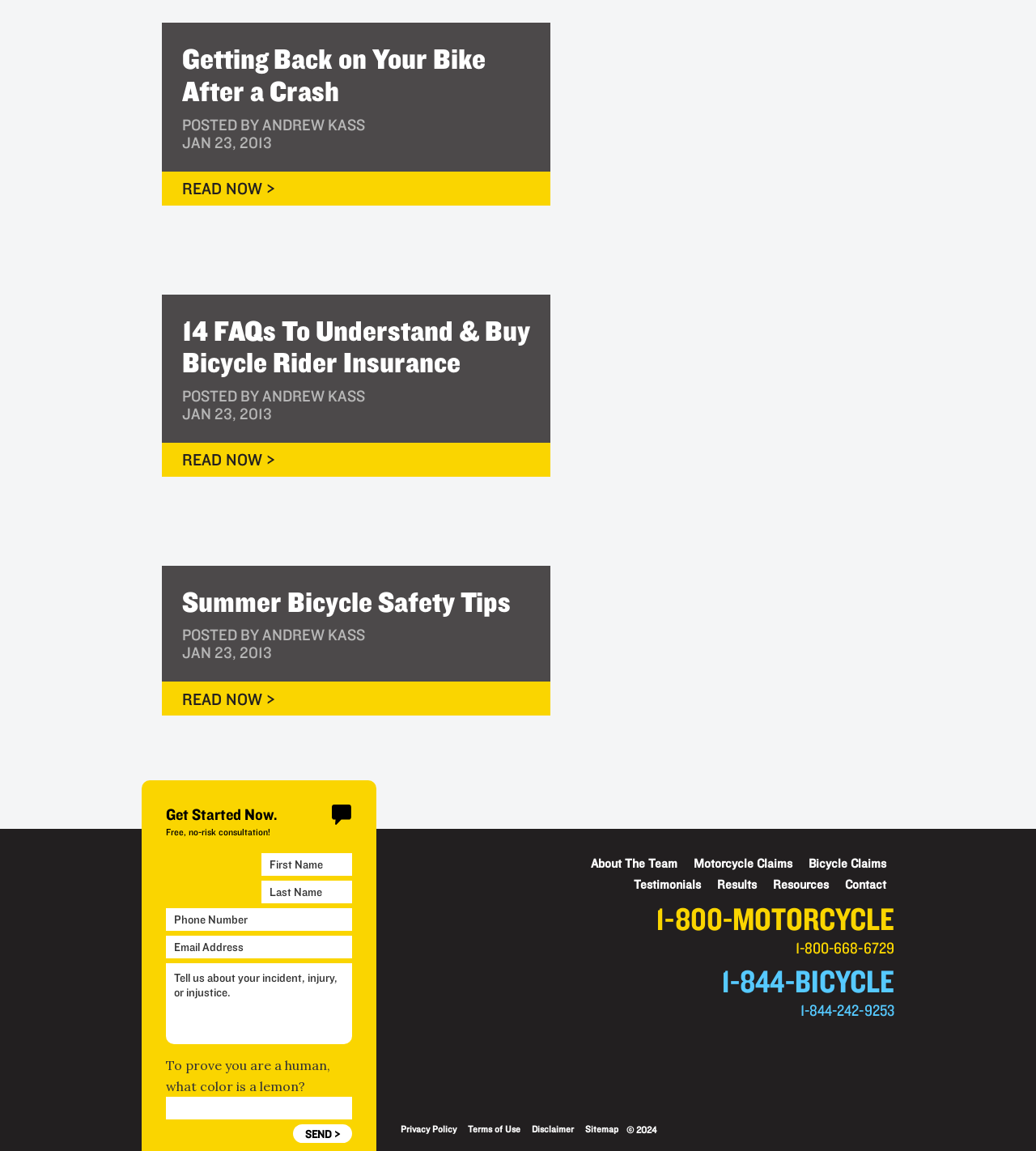Using the format (top-left x, top-left y, bottom-right x, bottom-right y), and given the element description, identify the bounding box coordinates within the screenshot: alt="Starry Homestead"

None